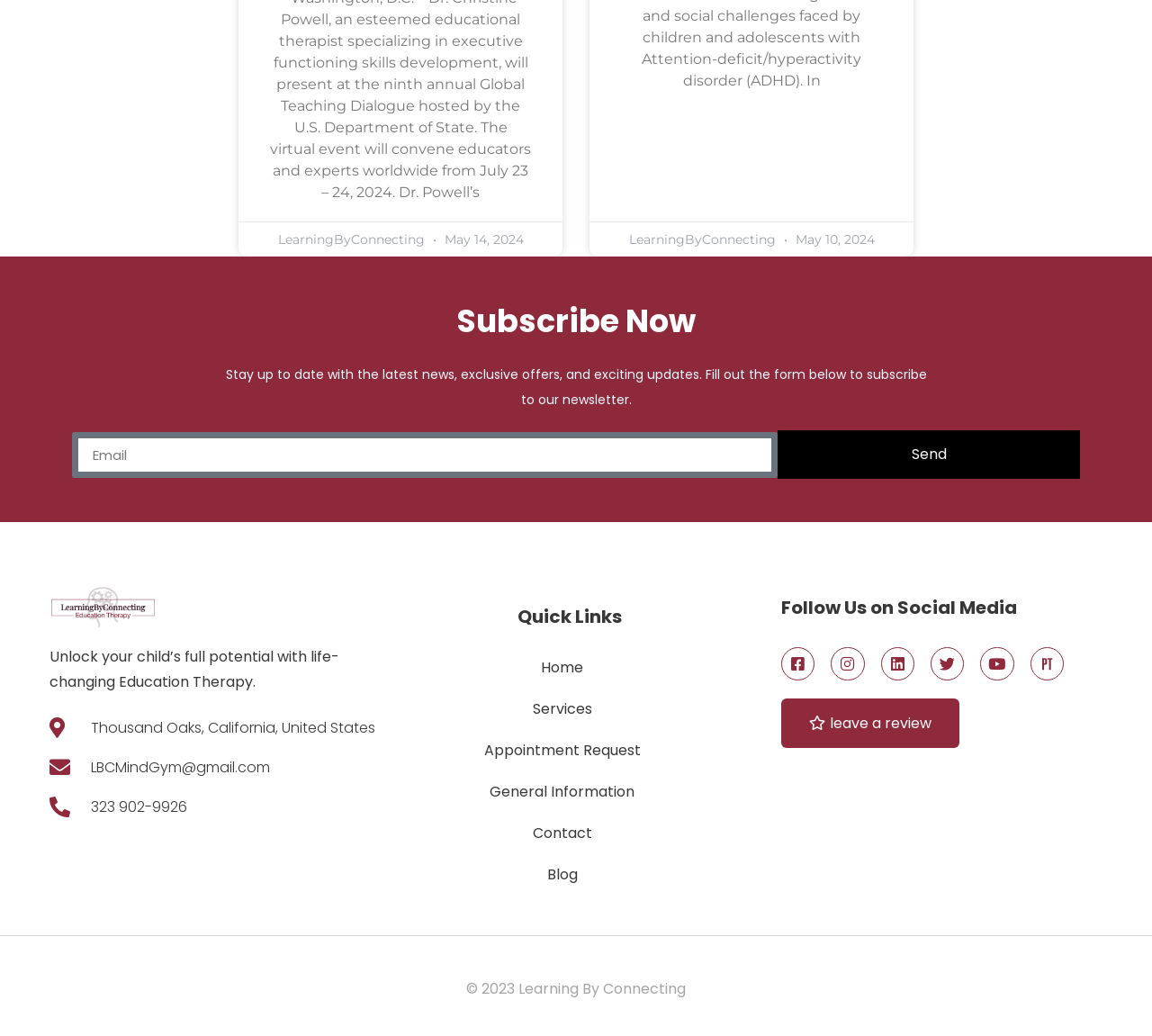Could you highlight the region that needs to be clicked to execute the instruction: "Send subscription request"?

[0.675, 0.416, 0.938, 0.463]